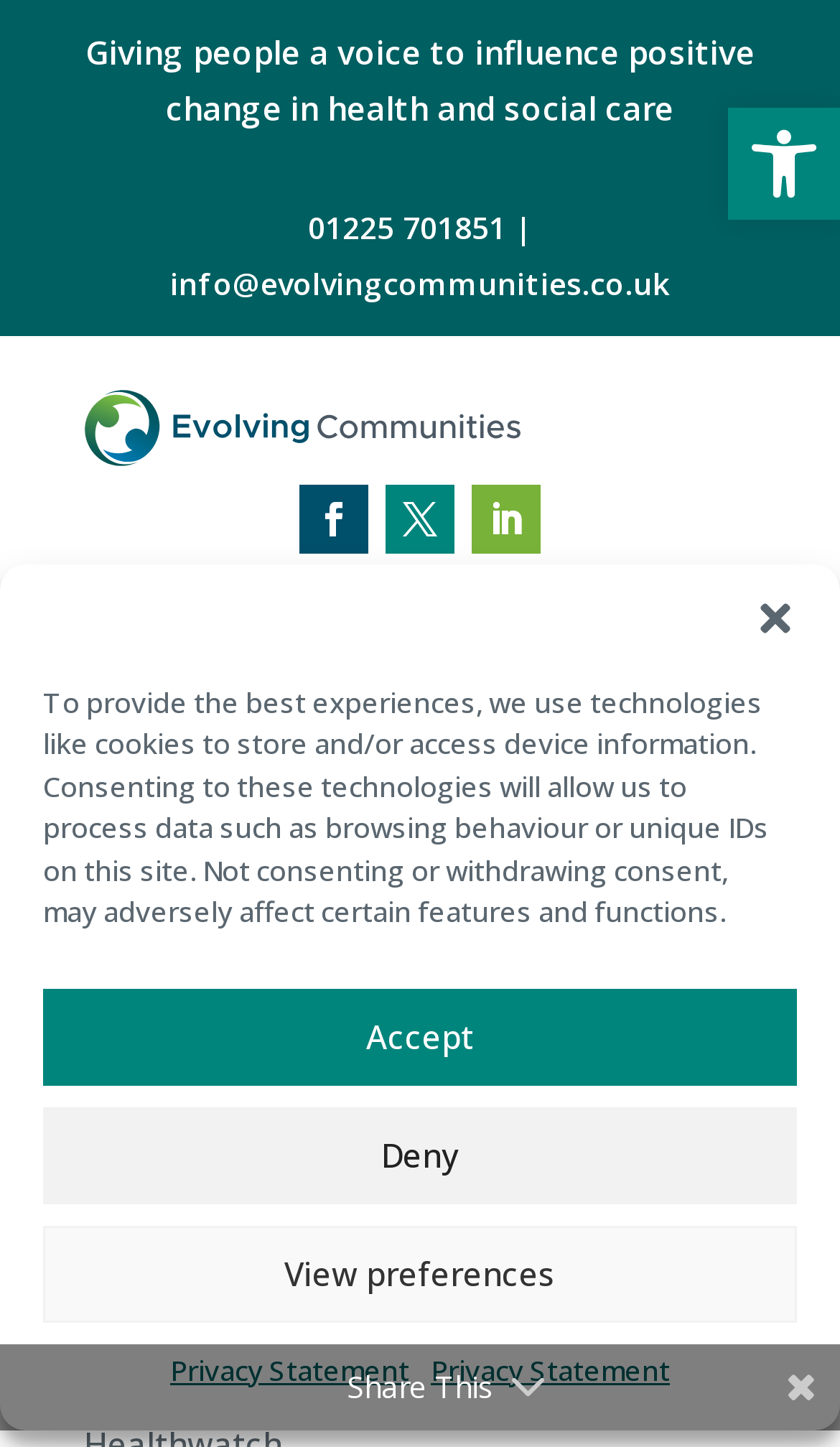Determine which piece of text is the heading of the webpage and provide it.

National award recognises our work with young people